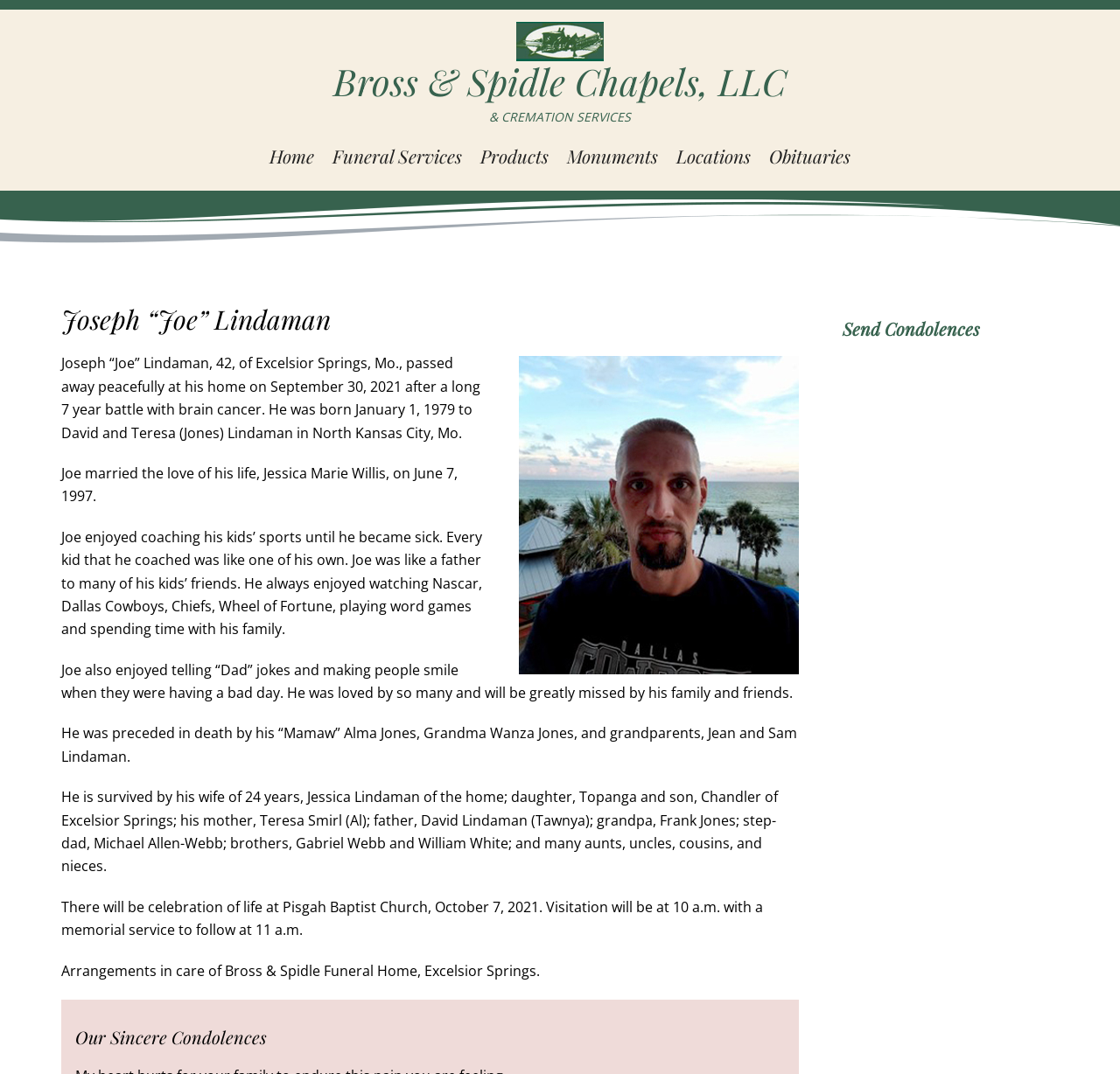Can you specify the bounding box coordinates of the area that needs to be clicked to fulfill the following instruction: "Send Condolences"?

[0.752, 0.295, 0.875, 0.317]